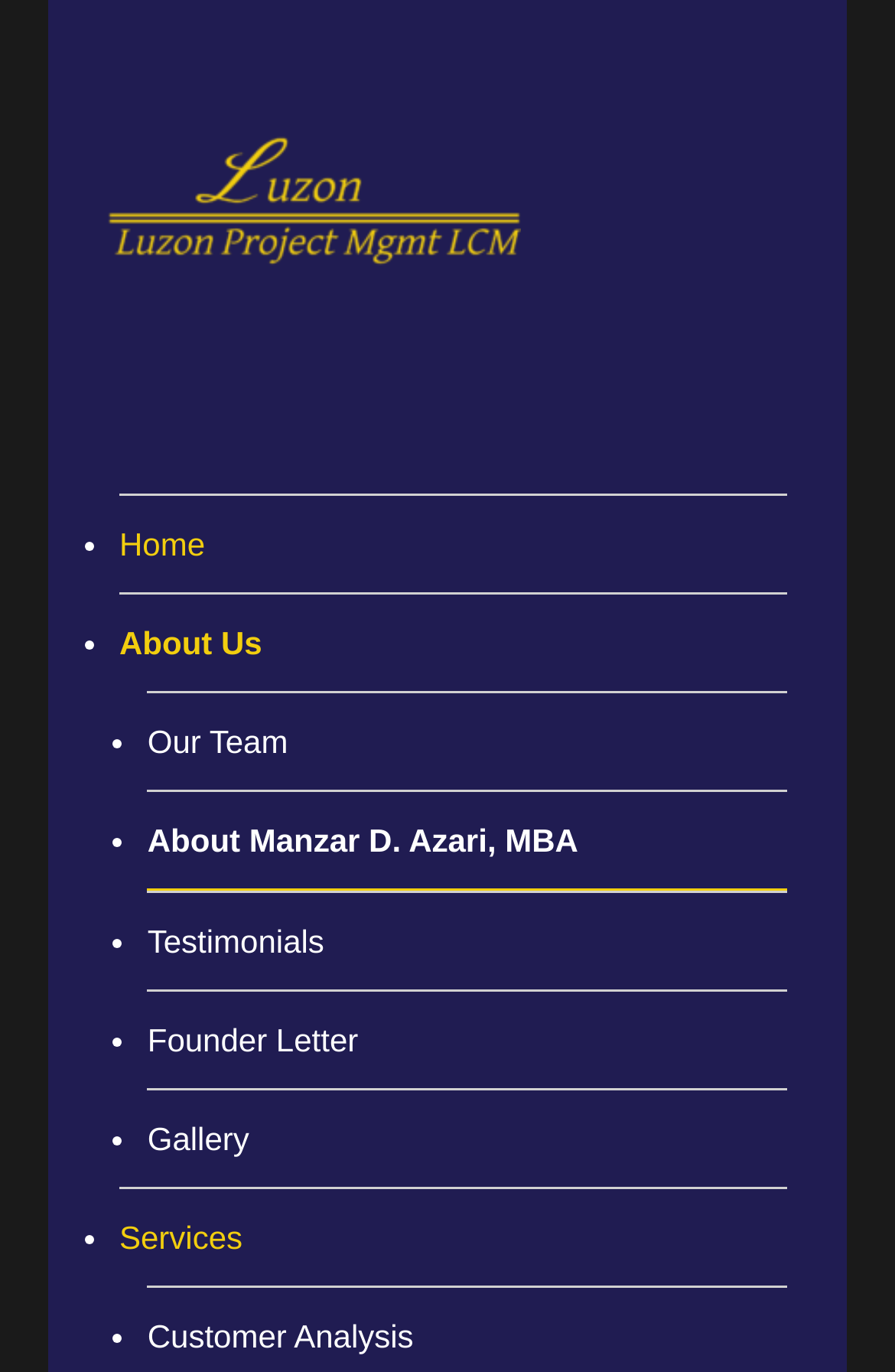Is there a logo on the webpage?
Using the details shown in the screenshot, provide a comprehensive answer to the question.

I noticed that there is an image element with the text 'Luzon PM' which is likely to be the logo of the company, located at the top-left corner of the webpage.